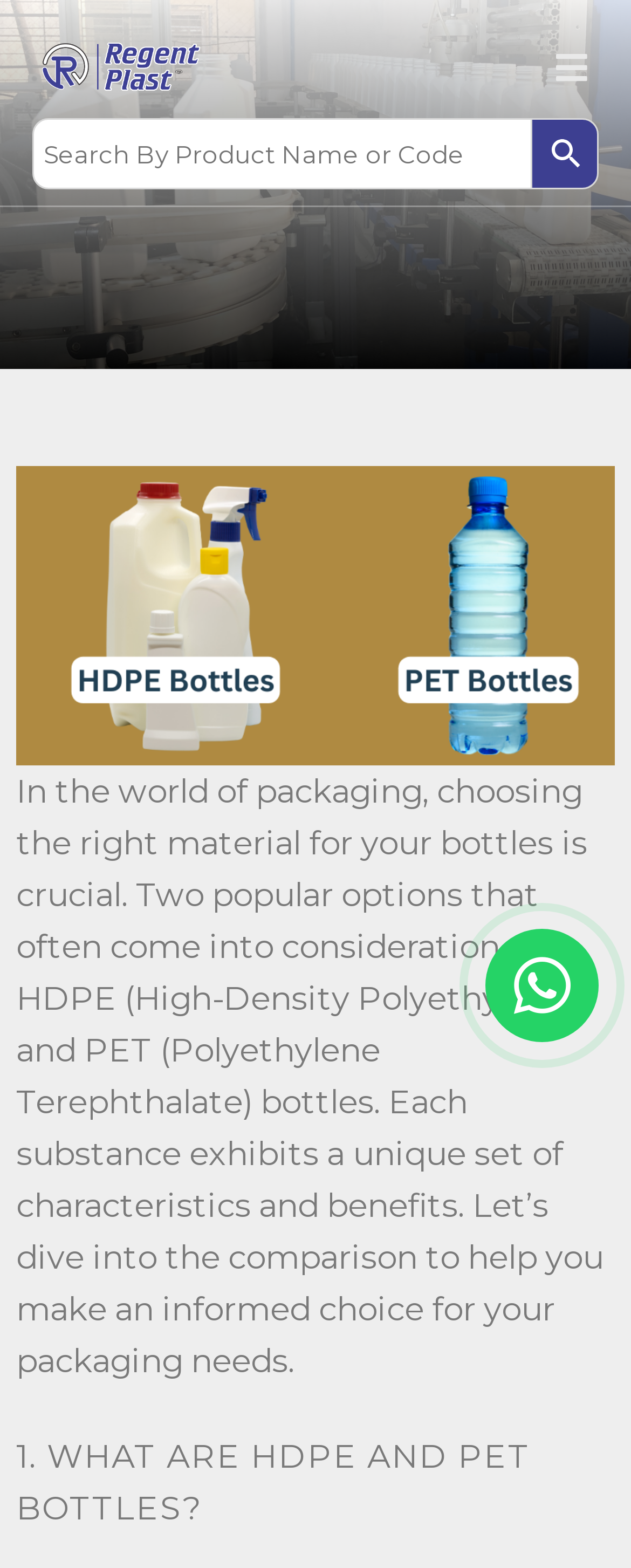How many sections are there in this webpage?
Based on the screenshot, respond with a single word or phrase.

At least 2